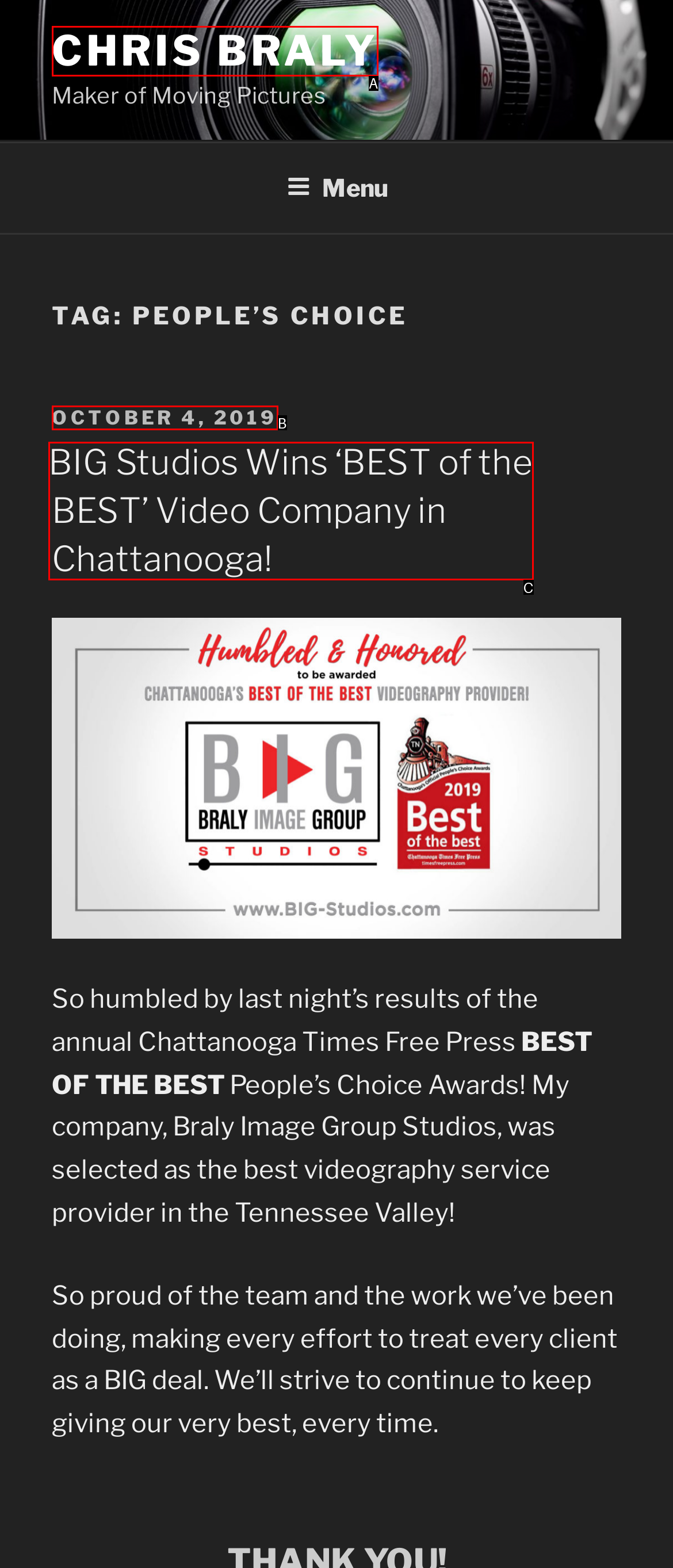Determine which option matches the element description: CHRIS BRALY
Answer using the letter of the correct option.

A